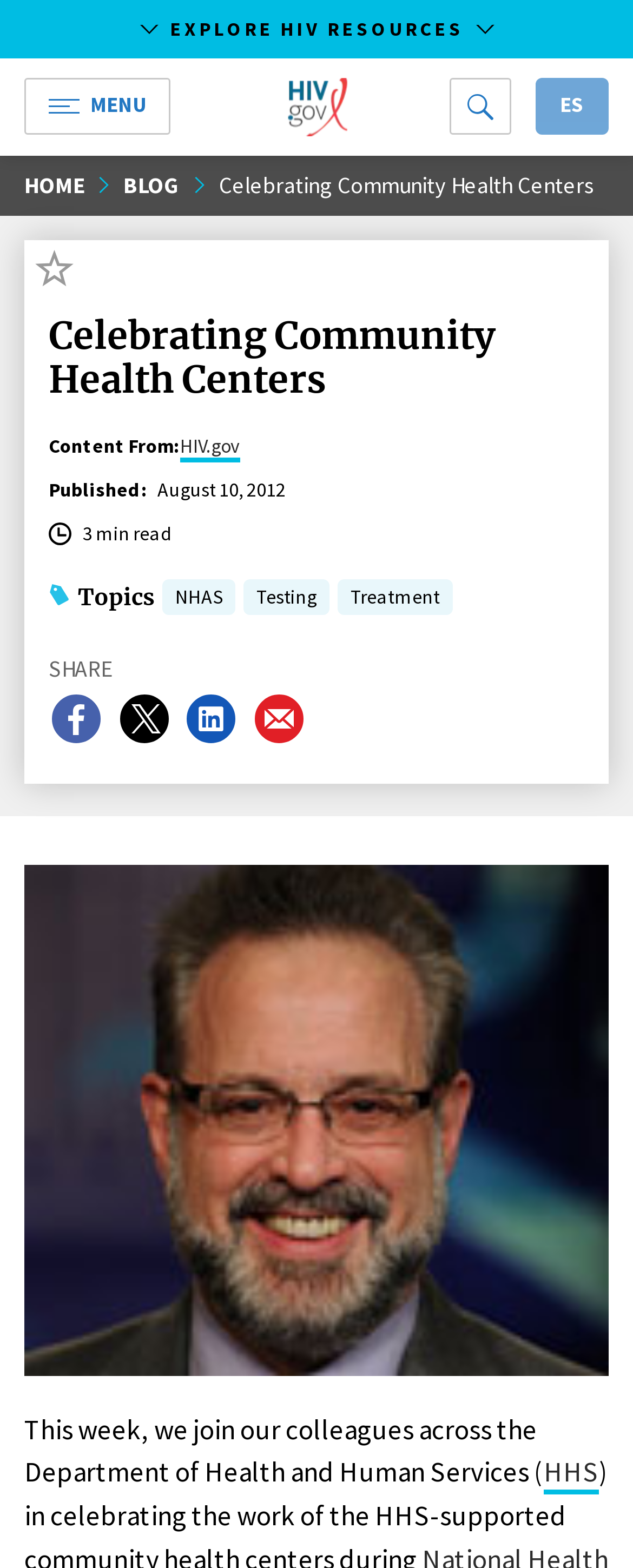What is the estimated reading time of this article?
Look at the image and answer the question using a single word or phrase.

3 min